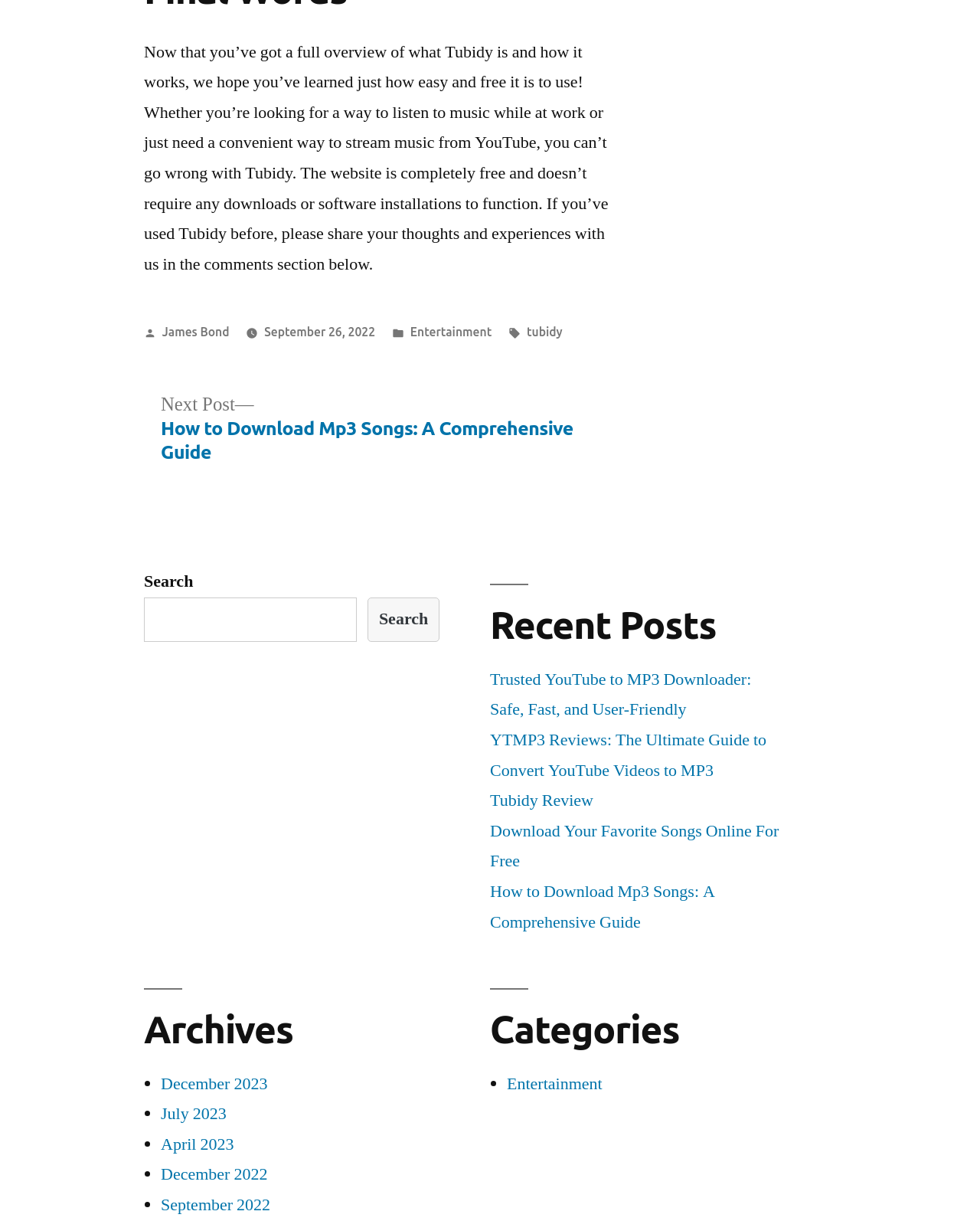Identify the bounding box coordinates of the area you need to click to perform the following instruction: "Check the recent post 'Tubidy Review'".

[0.5, 0.647, 0.605, 0.664]